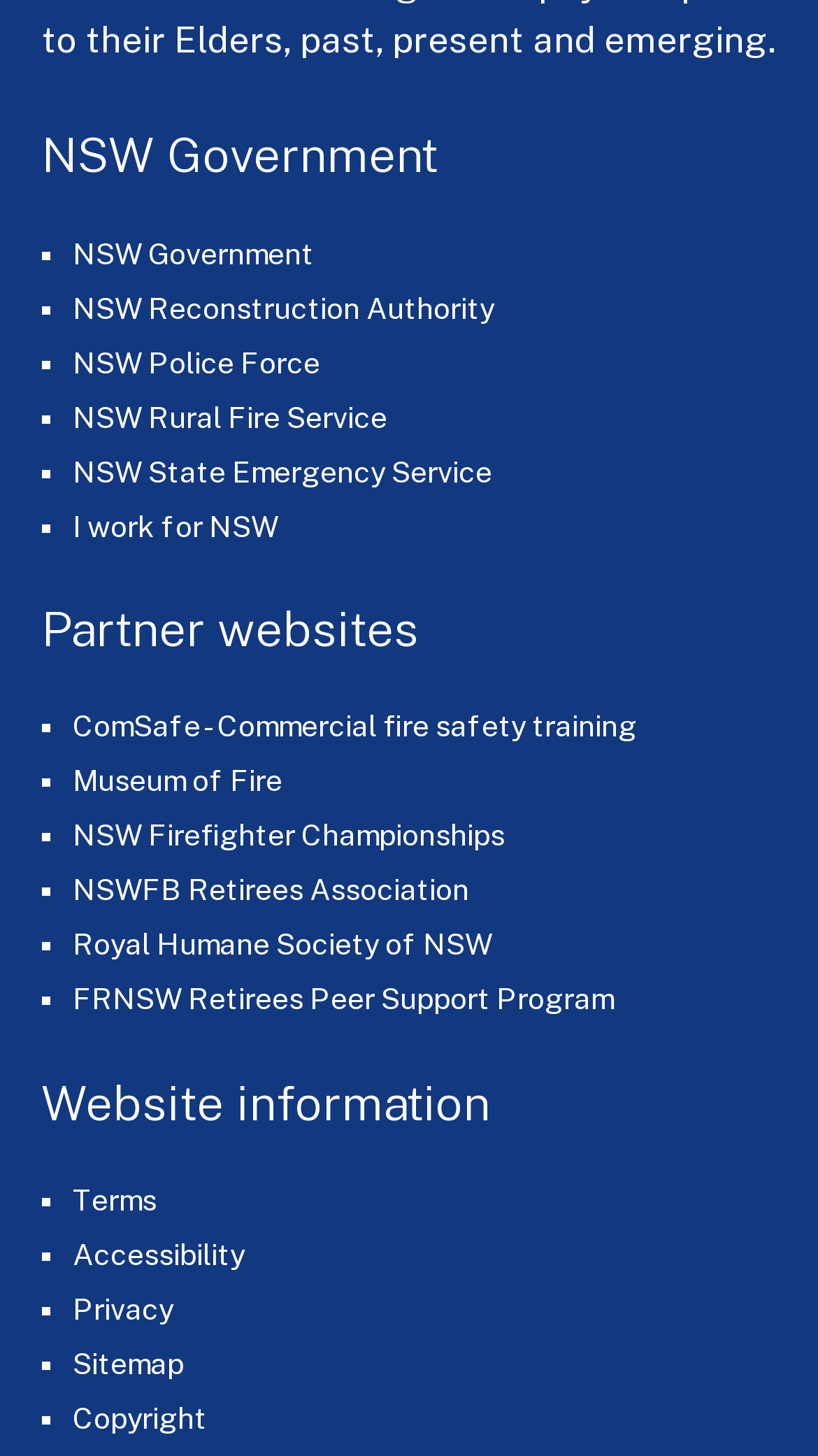Using the provided description: "Get ORK", find the bounding box coordinates of the corresponding UI element. The output should be four float numbers between 0 and 1, in the format [left, top, right, bottom].

None